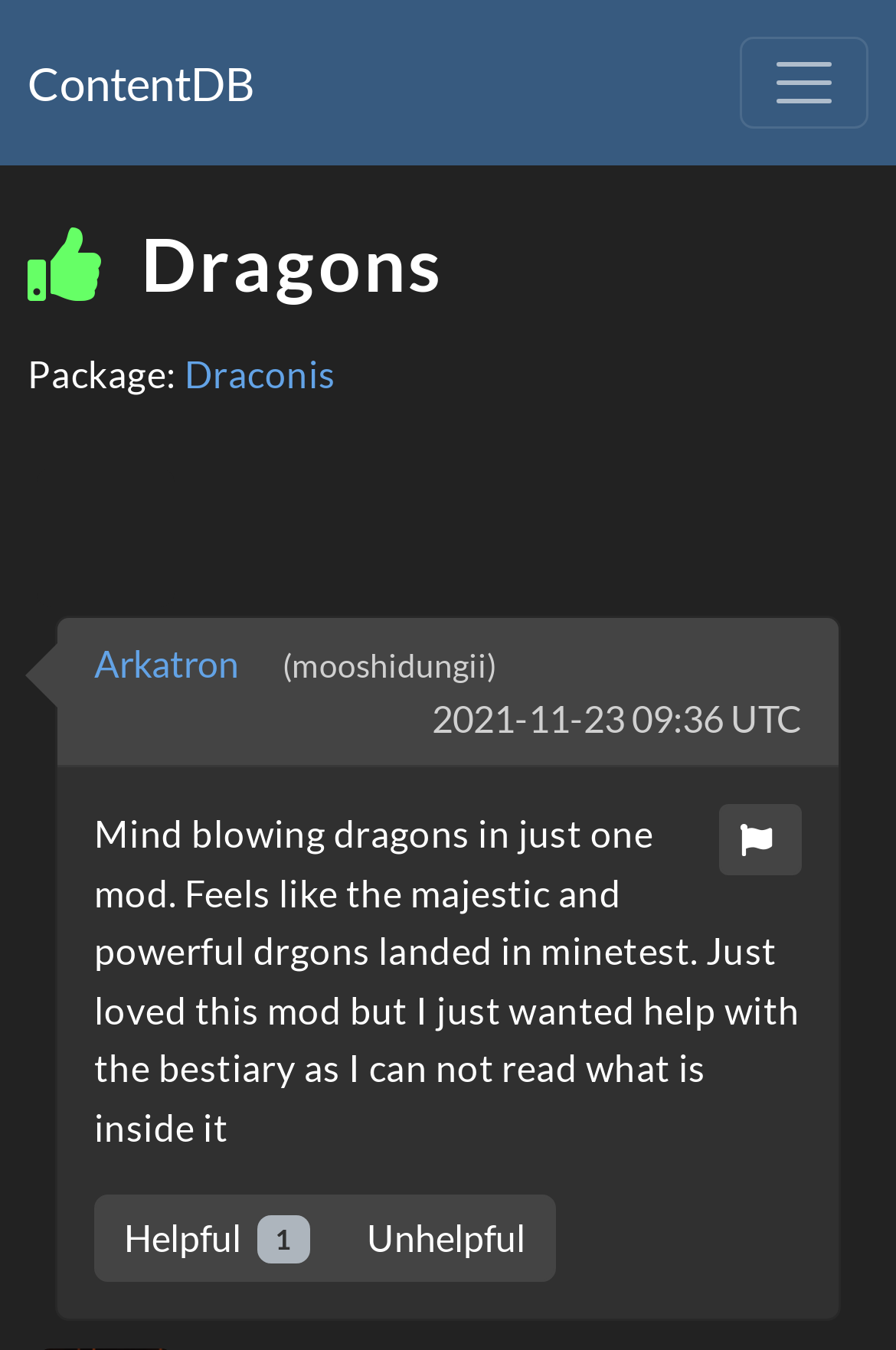Utilize the details in the image to thoroughly answer the following question: What is the name of the package?

I found the answer by looking at the 'Package:' label, which is followed by a link with the text 'Draconis'.